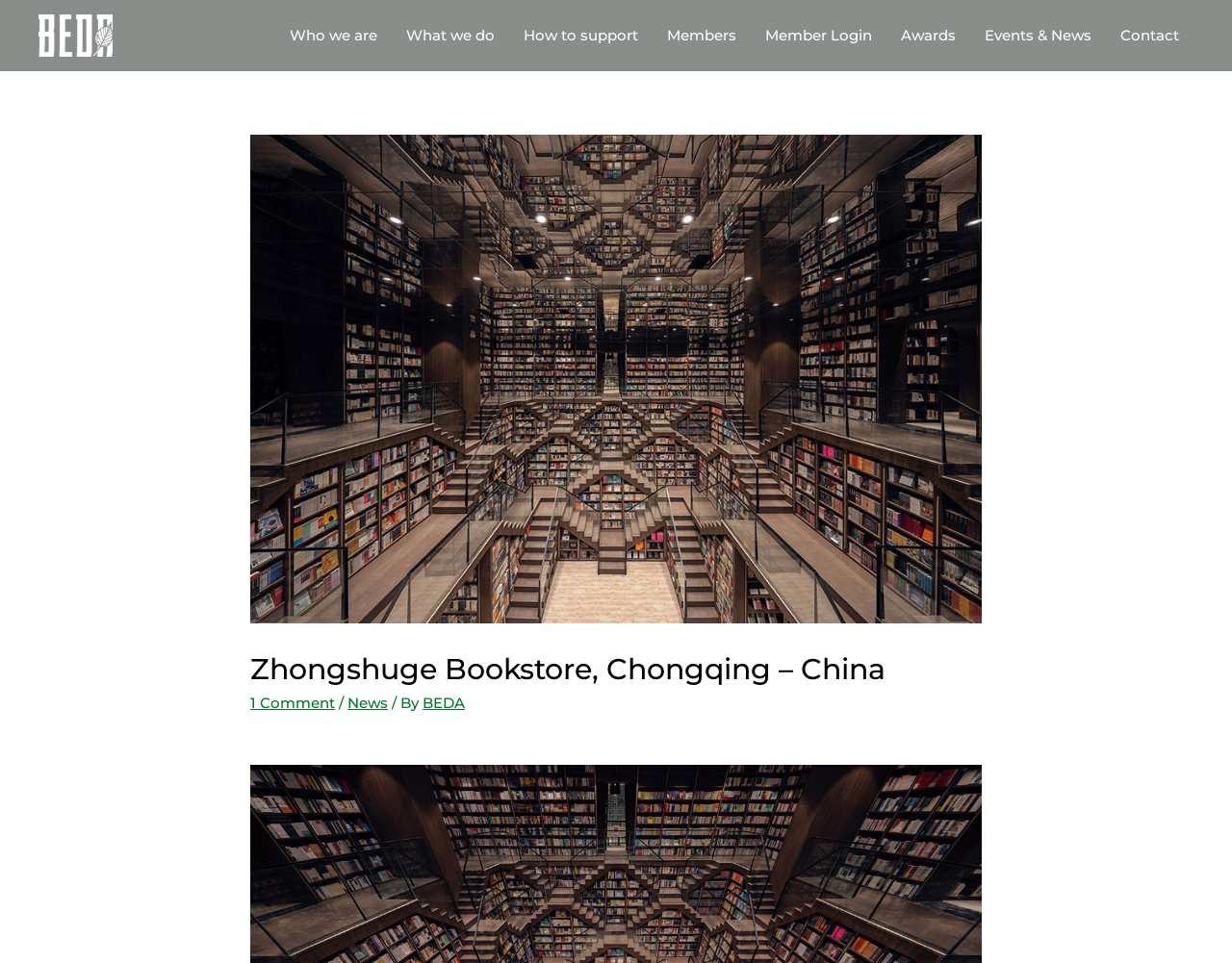What is the category of the news article?
Using the information from the image, give a concise answer in one word or a short phrase.

BEDA